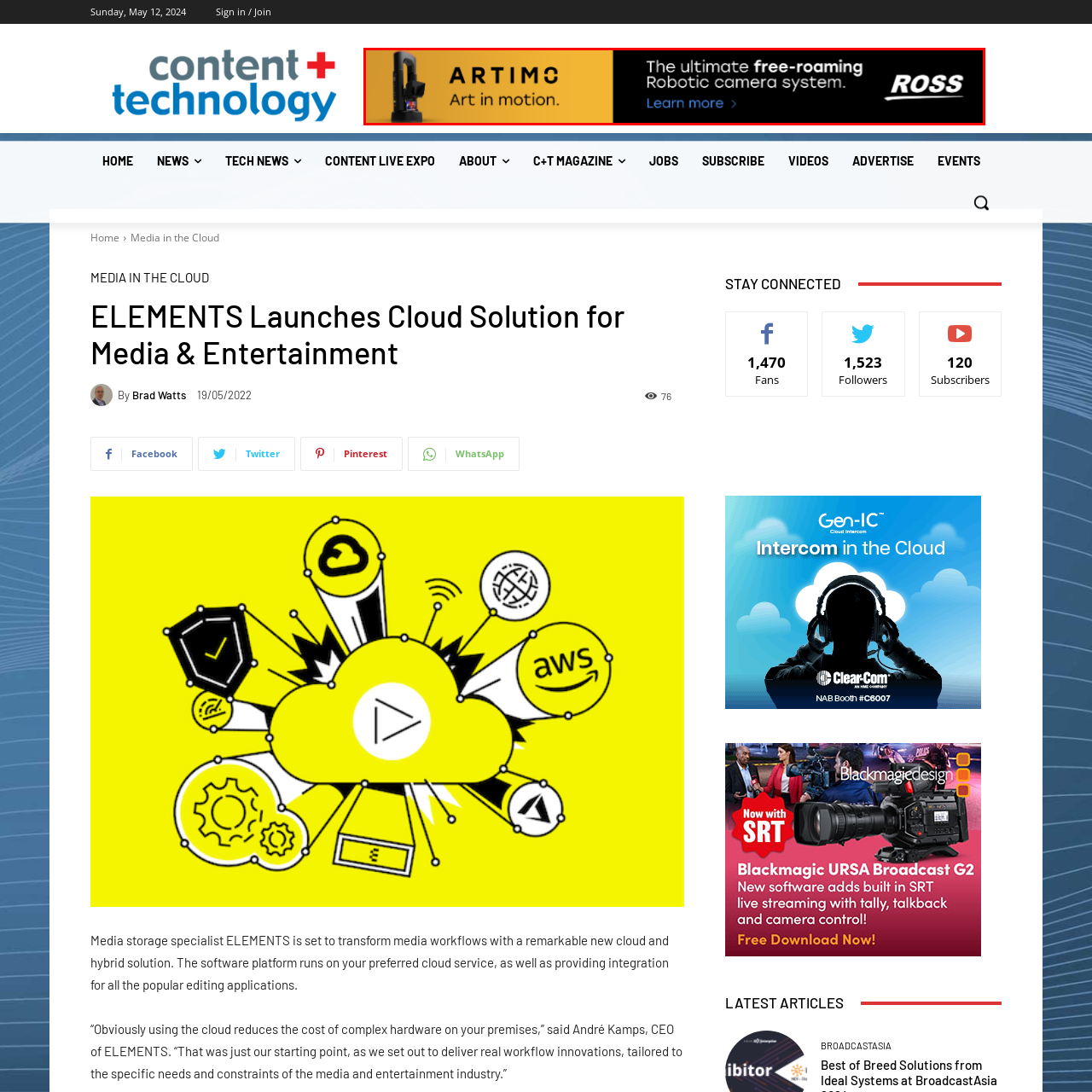Focus on the image within the purple boundary, What is the tagline of ARTIMO? 
Answer briefly using one word or phrase.

Art in motion